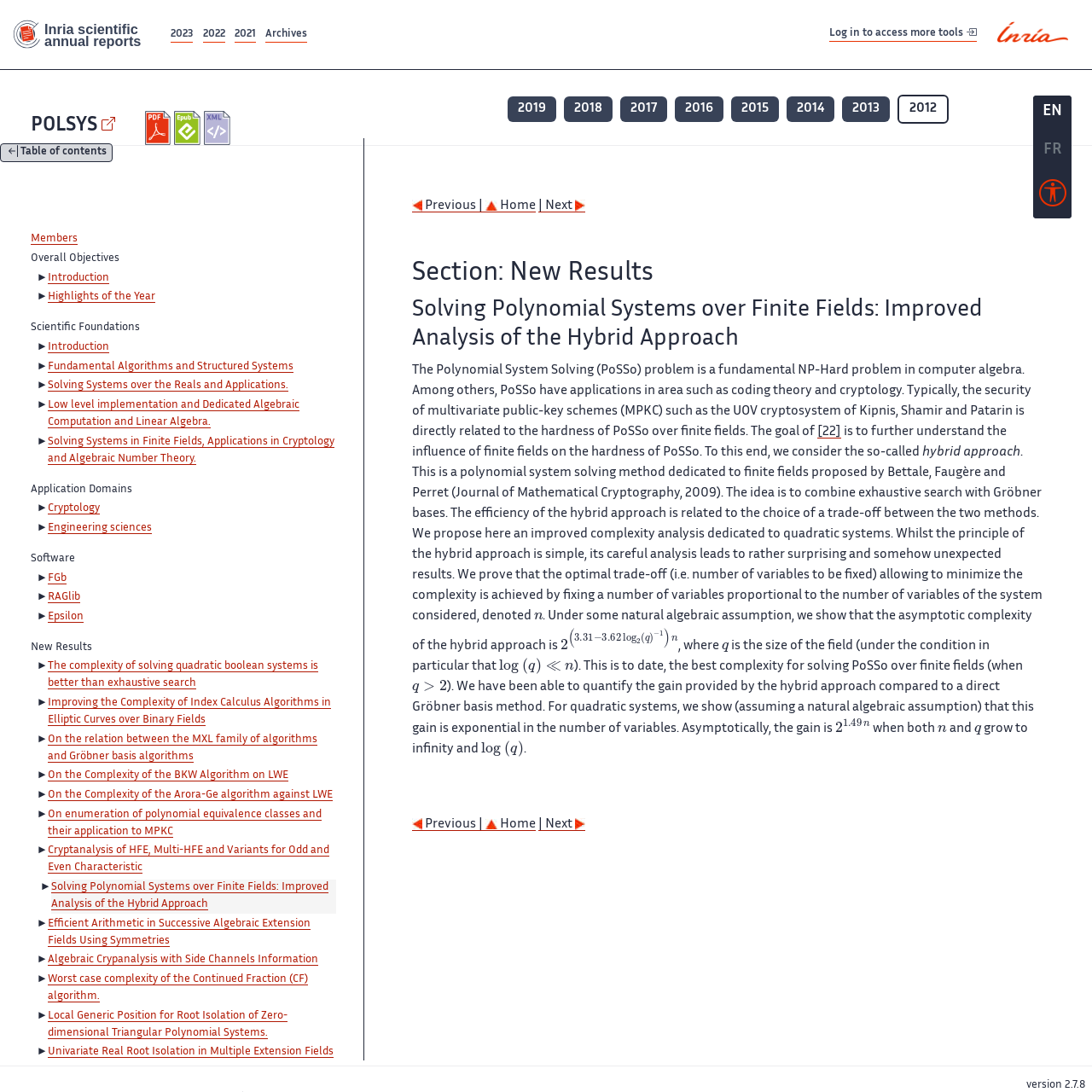Identify the bounding box coordinates of the clickable section necessary to follow the following instruction: "Click on the 'Main content' link". The coordinates should be presented as four float numbers from 0 to 1, i.e., [left, top, right, bottom].

[0.414, 0.02, 0.476, 0.029]